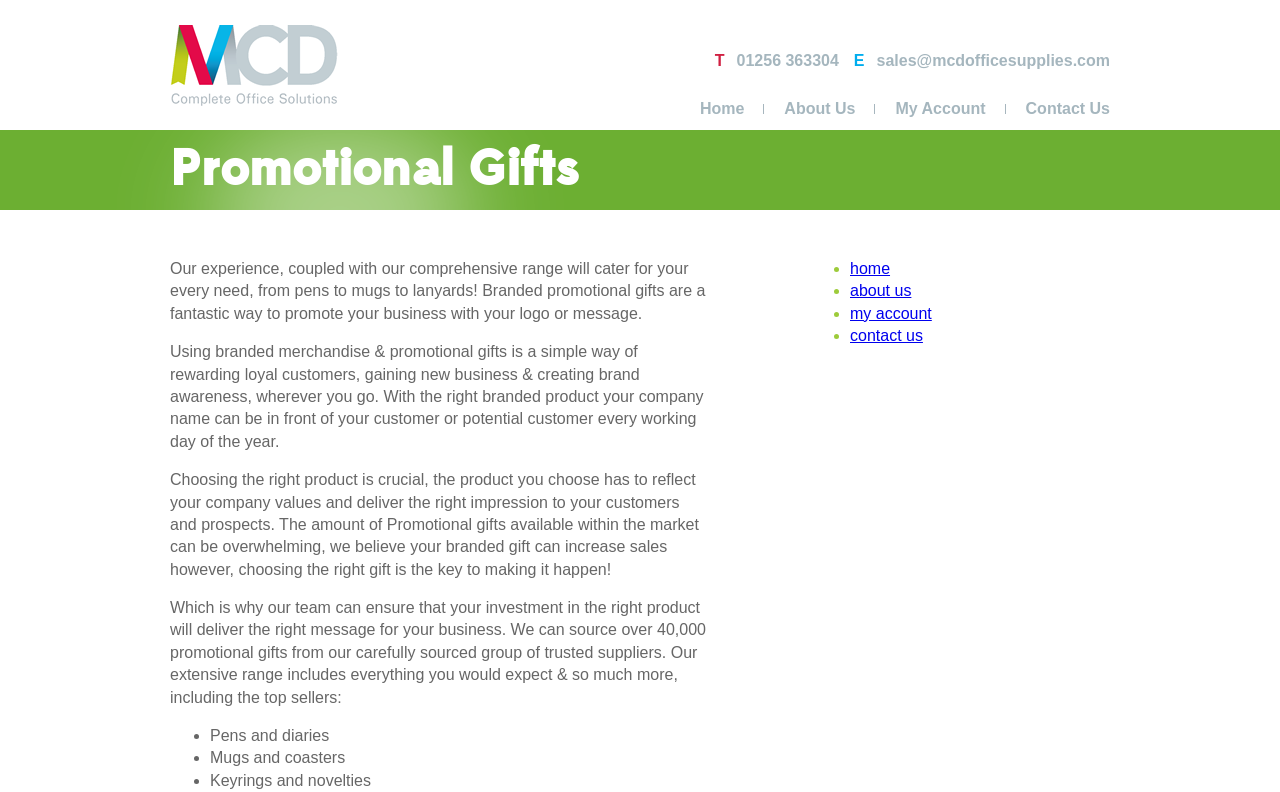Provide your answer in a single word or phrase: 
How many suppliers are trusted by the company?

Not specified